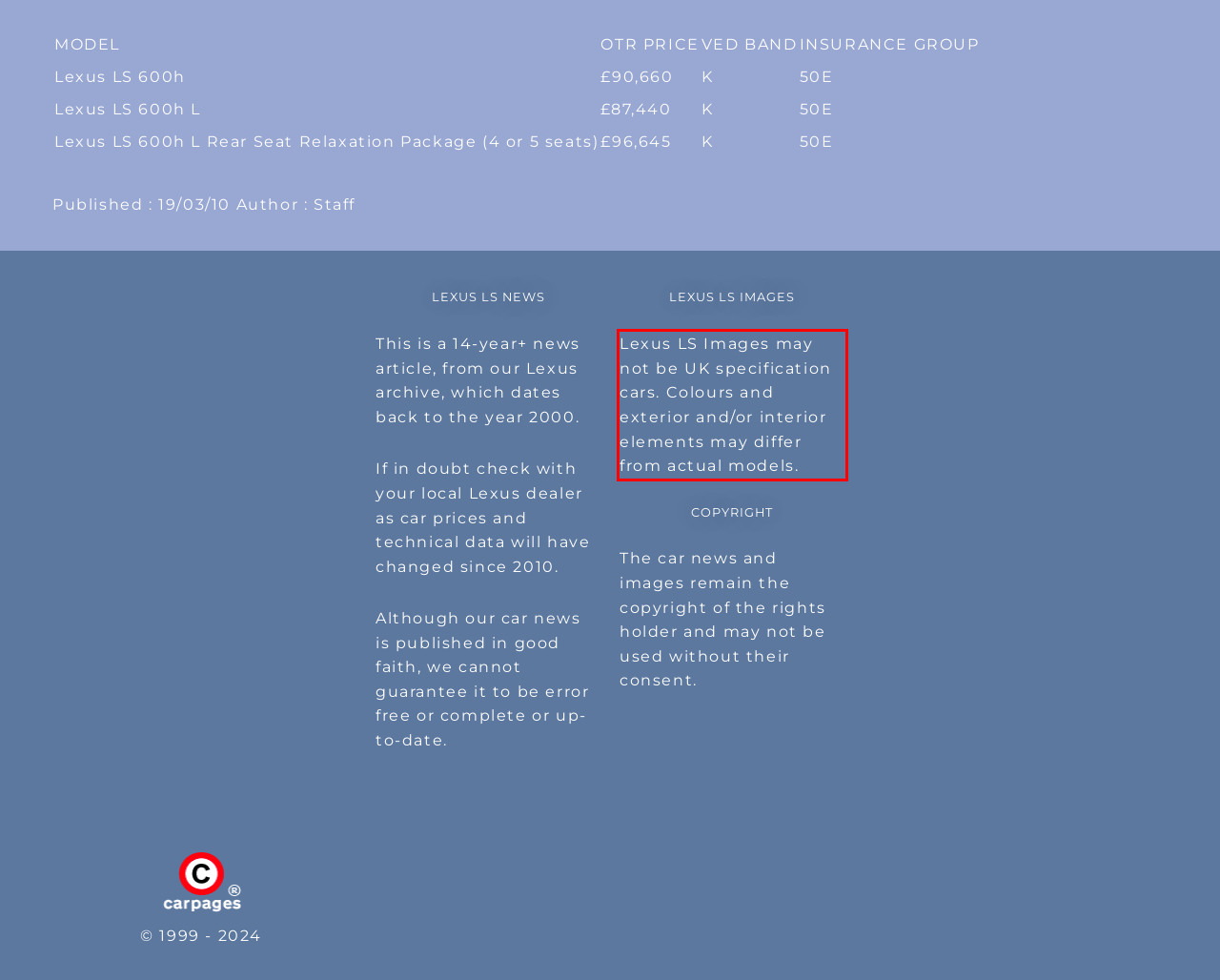Given a screenshot of a webpage with a red bounding box, extract the text content from the UI element inside the red bounding box.

Lexus LS Images may not be UK specification cars. Colours and exterior and/or interior elements may differ from actual models.